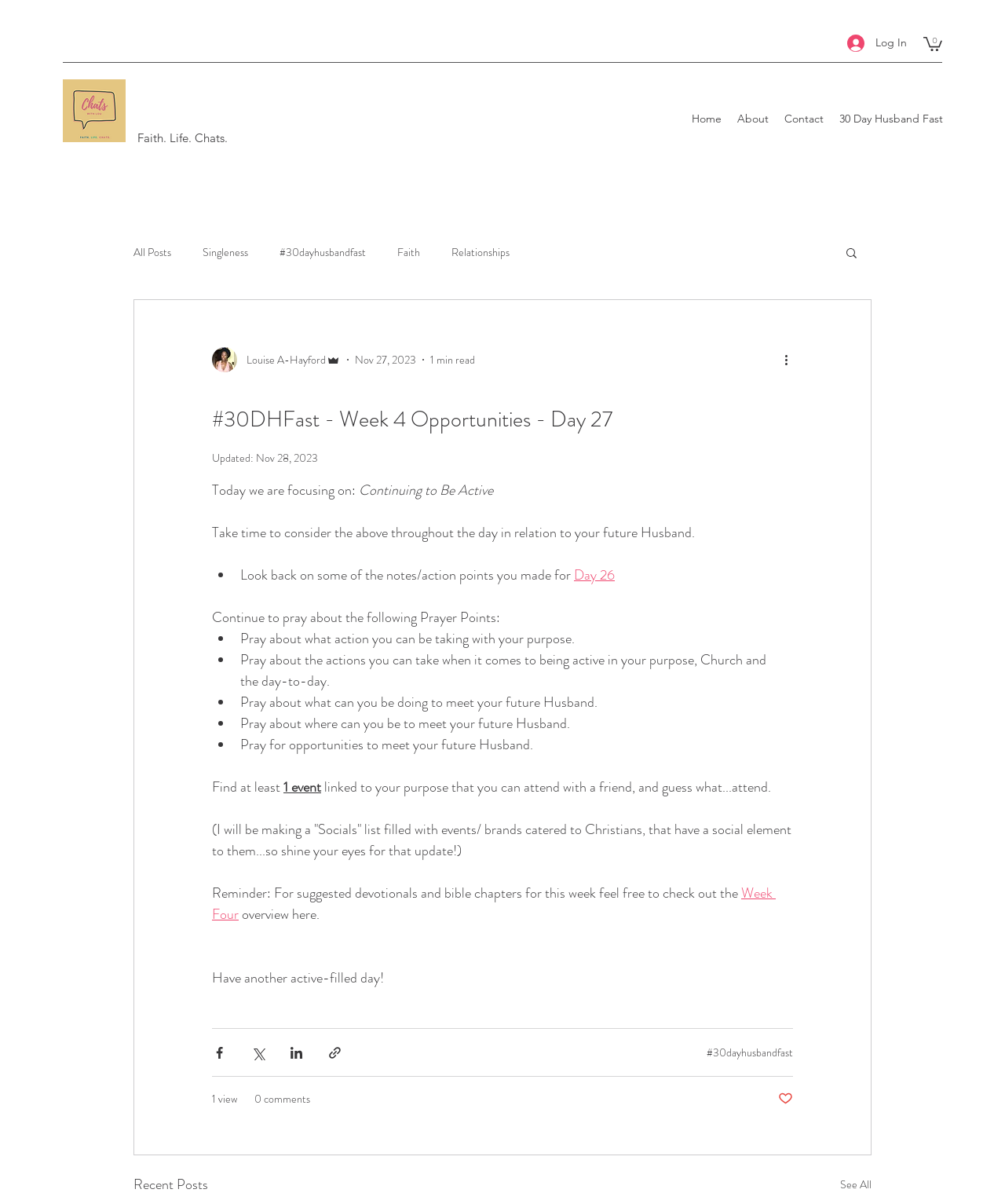How many links are available in the navigation section?
Using the visual information from the image, give a one-word or short-phrase answer.

4